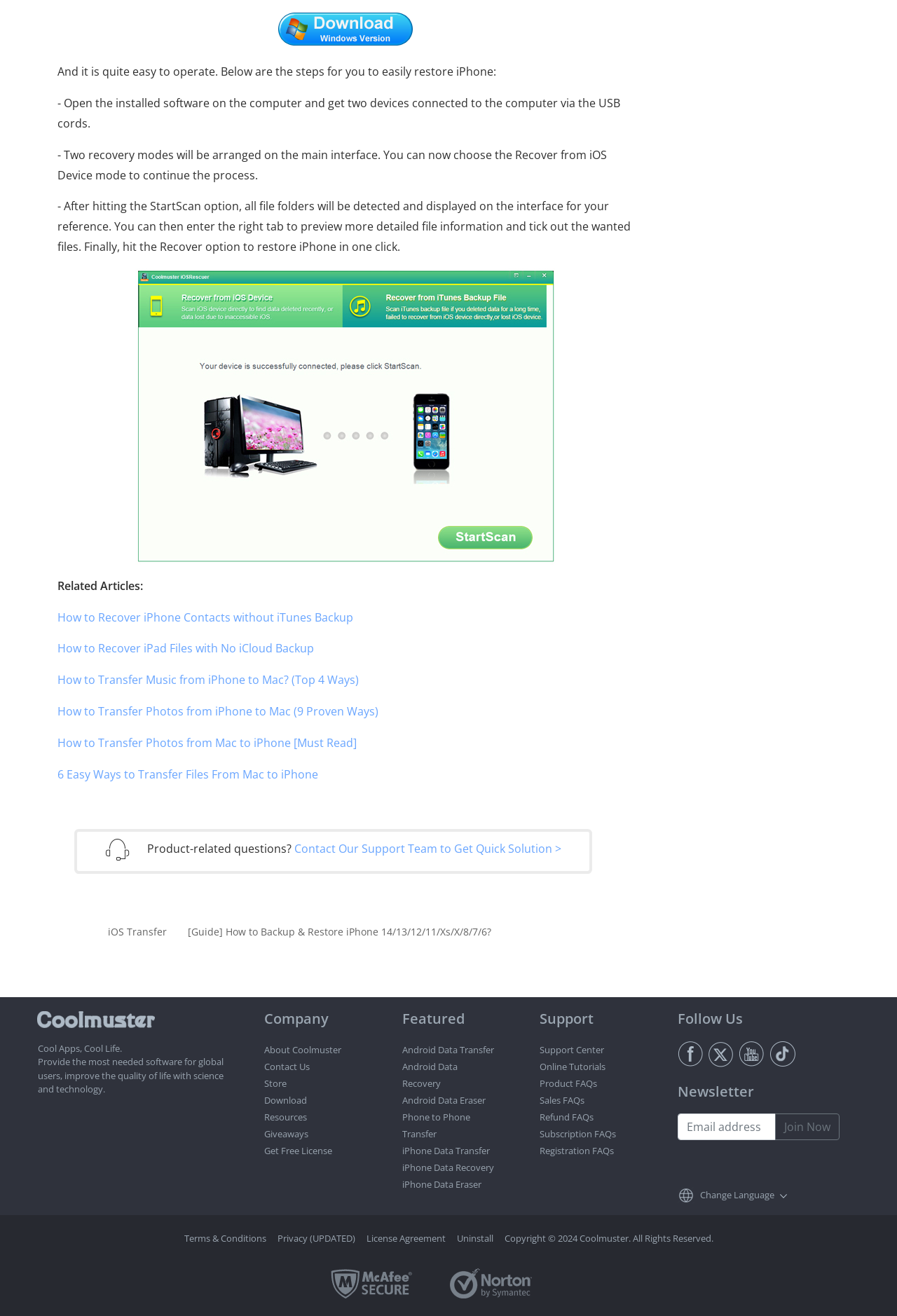Determine the bounding box coordinates of the clickable area required to perform the following instruction: "Click the link to watch Abashiri Prison 1965 full movie". The coordinates should be represented as four float numbers between 0 and 1: [left, top, right, bottom].

None